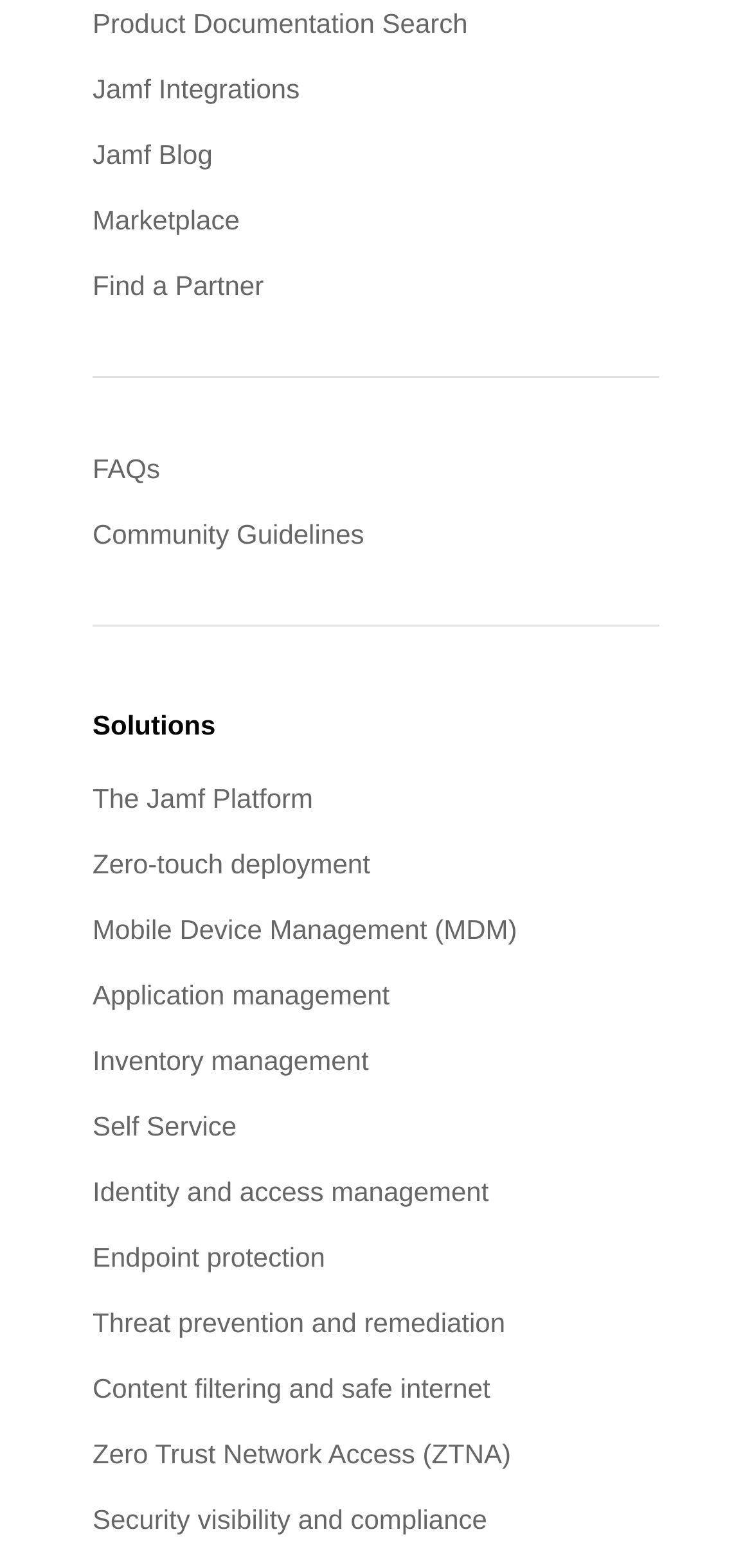Can you show the bounding box coordinates of the region to click on to complete the task described in the instruction: "Read the Community Guidelines"?

[0.123, 0.32, 0.877, 0.362]